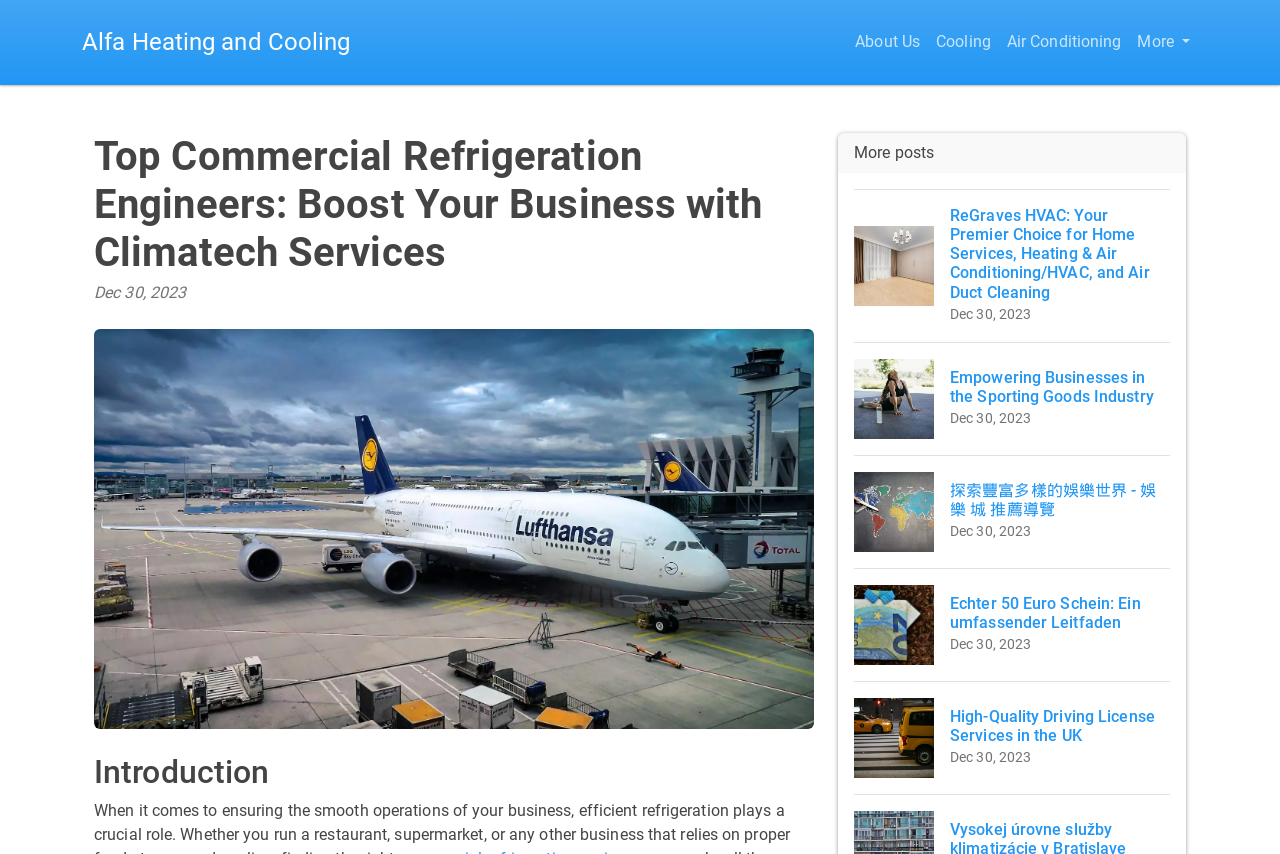Please find the bounding box coordinates of the element's region to be clicked to carry out this instruction: "Learn more about Air Conditioning".

[0.78, 0.019, 0.882, 0.081]